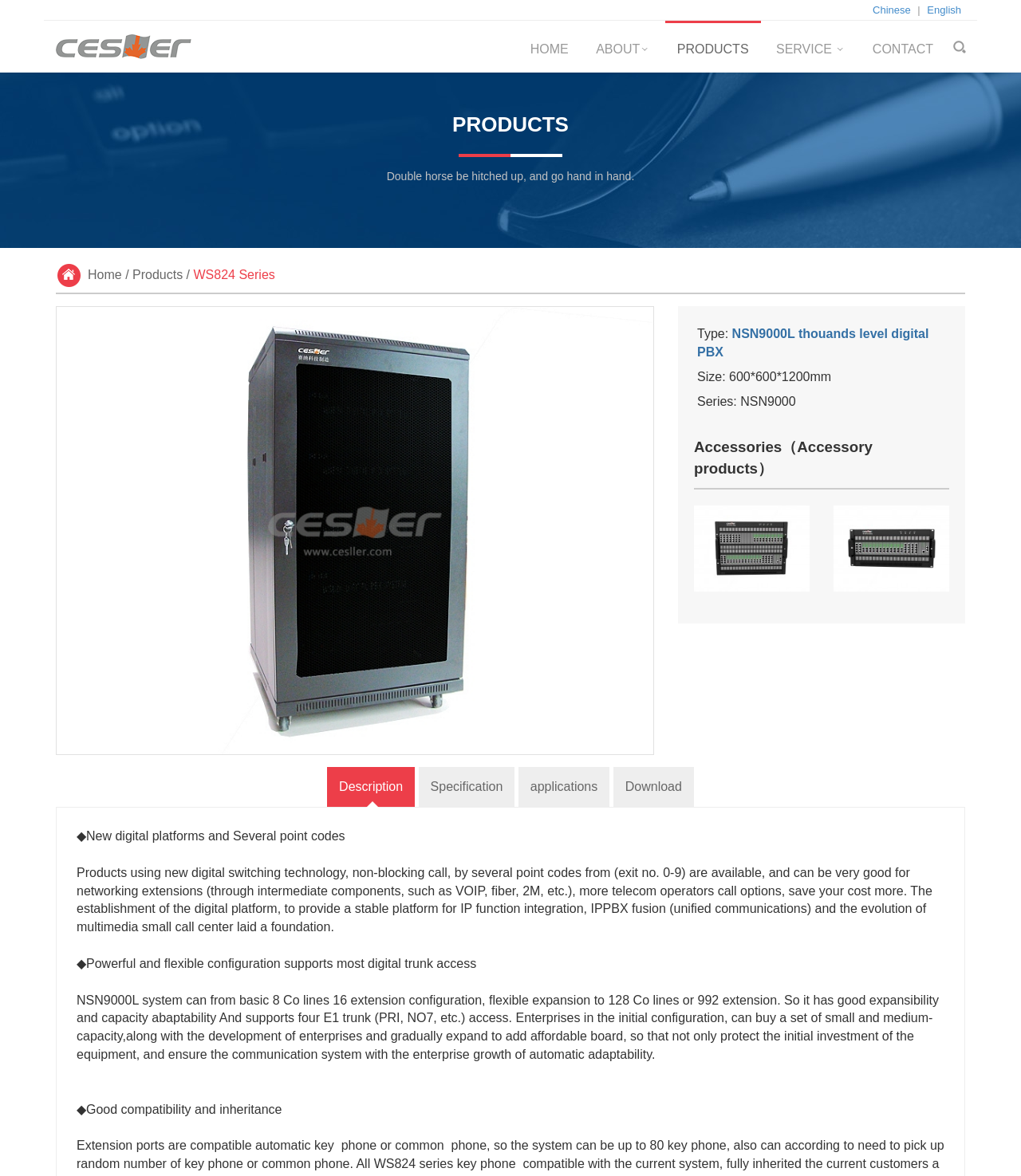Please predict the bounding box coordinates of the element's region where a click is necessary to complete the following instruction: "Go to HOME page". The coordinates should be represented by four float numbers between 0 and 1, i.e., [left, top, right, bottom].

[0.508, 0.02, 0.569, 0.064]